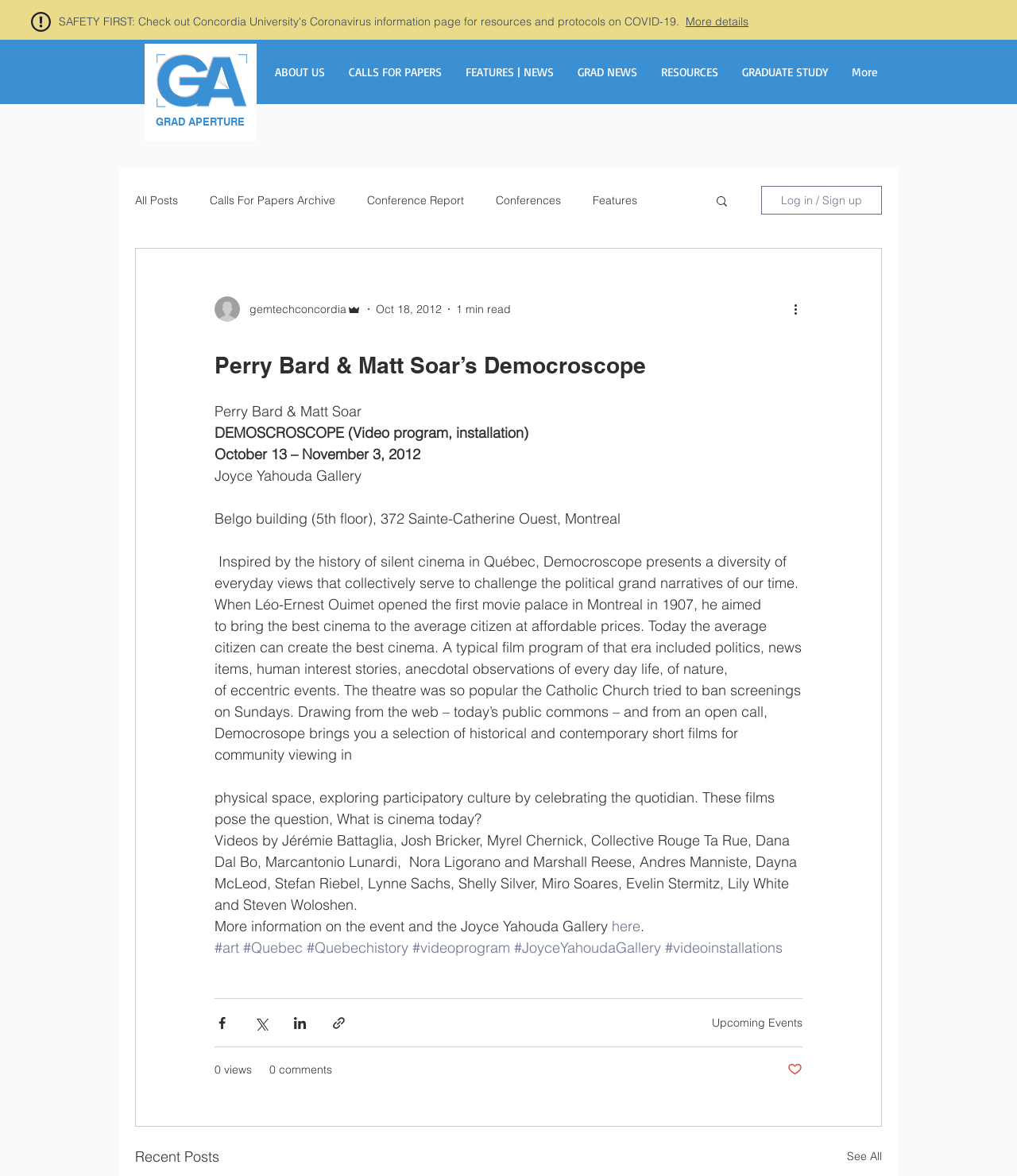What is the name of the video program?
Please provide a comprehensive answer based on the details in the screenshot.

The answer can be found in the article section of the webpage, where it is mentioned that the event is a 'DEMOSCROSCOPE (Video program, installation)'.